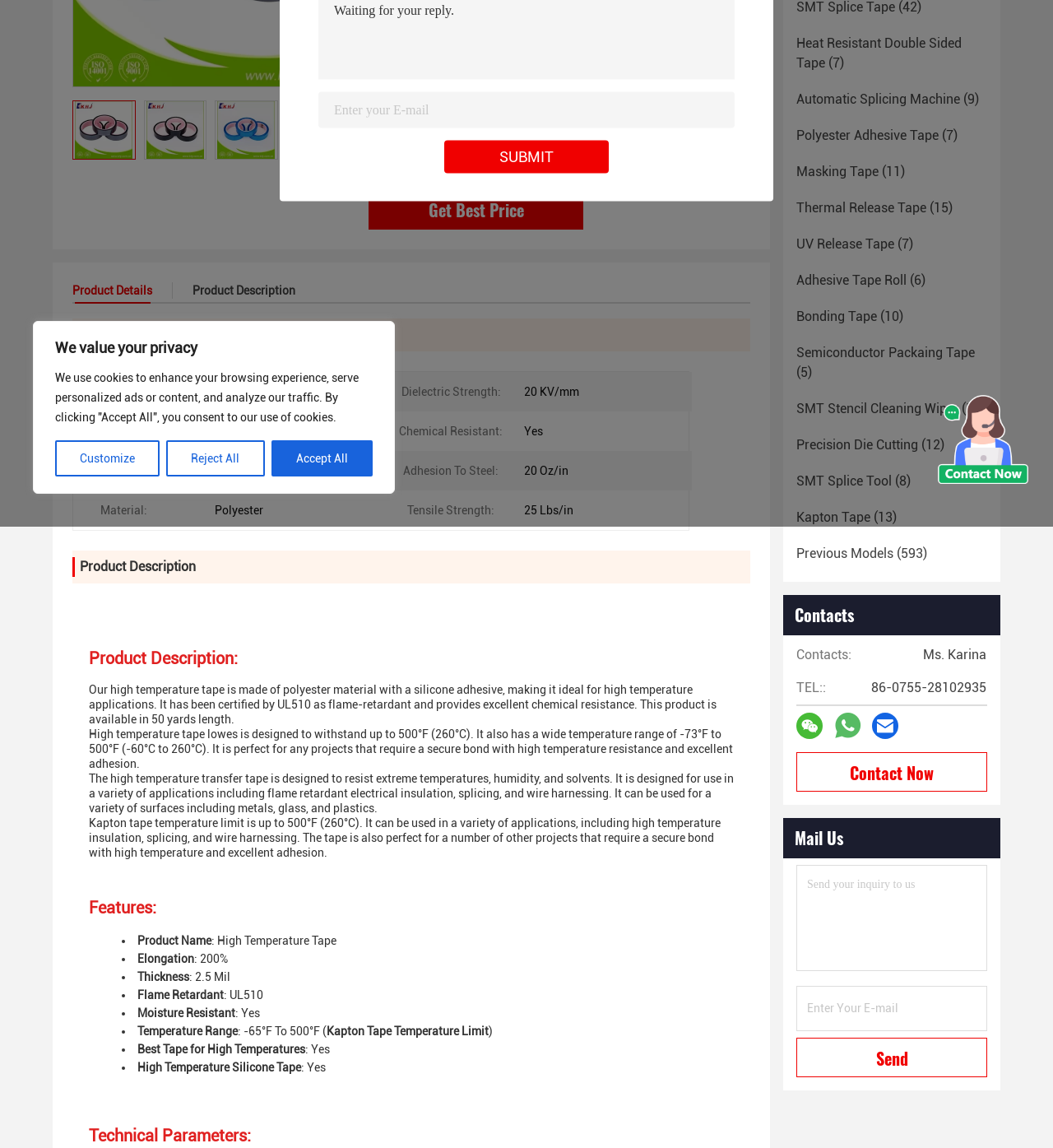Using the format (top-left x, top-left y, bottom-right x, bottom-right y), and given the element description, identify the bounding box coordinates within the screenshot: Accept All

[0.258, 0.384, 0.354, 0.415]